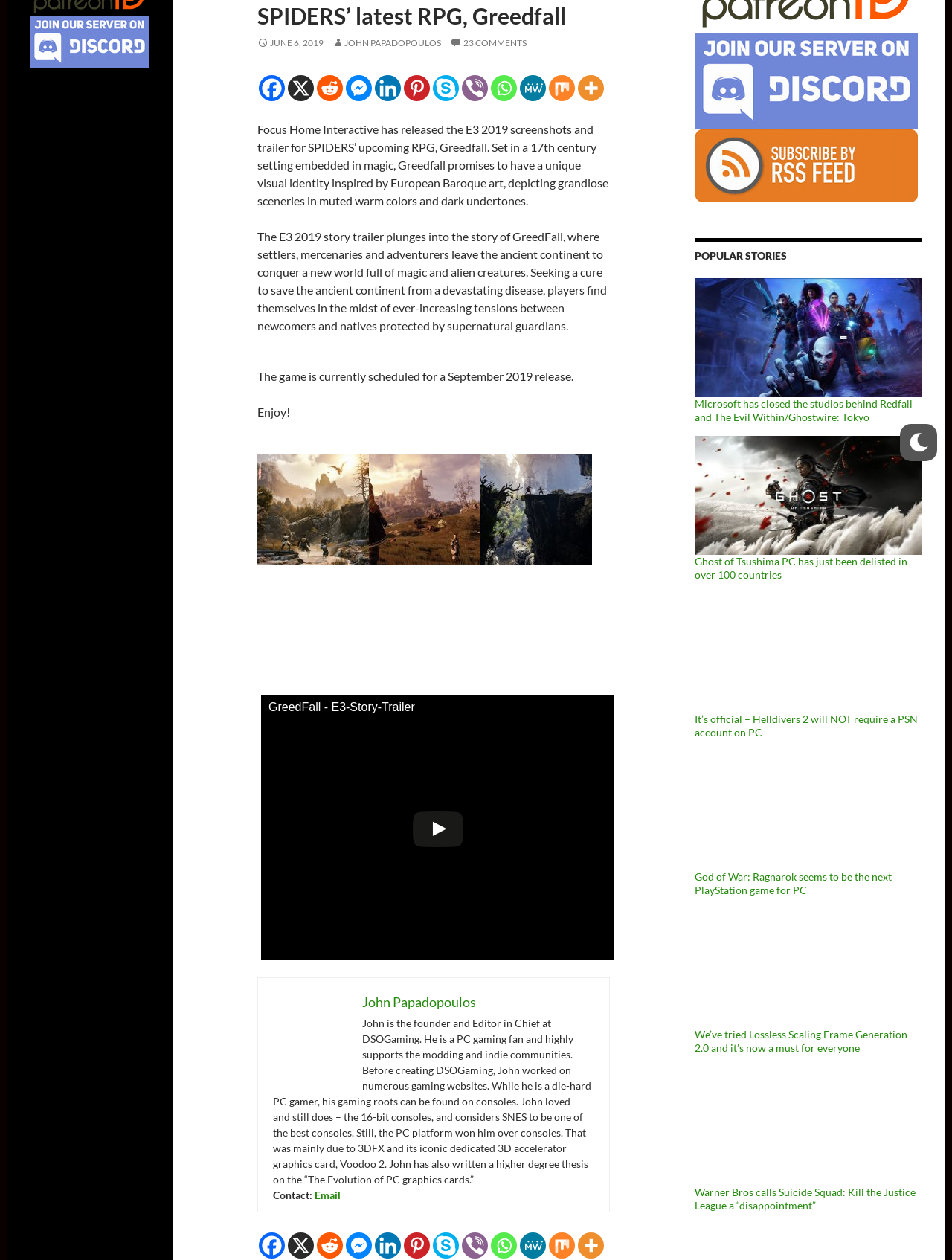Locate the UI element described as follows: "June 6, 2019". Return the bounding box coordinates as four float numbers between 0 and 1 in the order [left, top, right, bottom].

[0.27, 0.03, 0.34, 0.039]